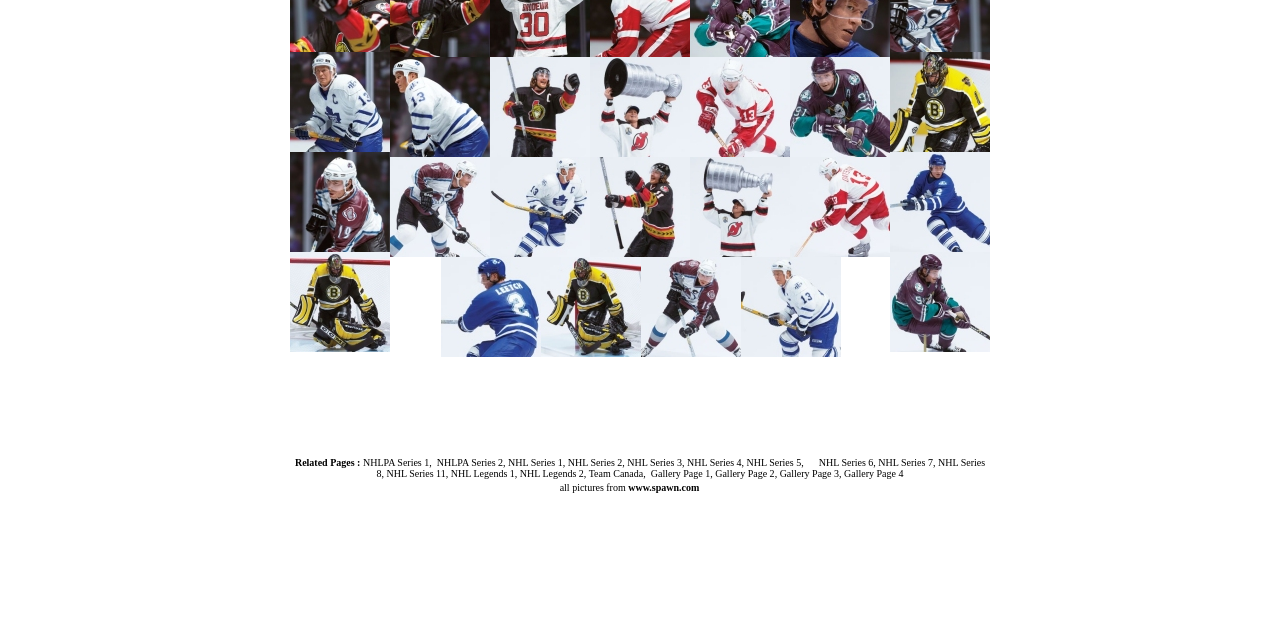Identify the bounding box coordinates for the UI element mentioned here: "Gallery Page 1". Provide the coordinates as four float values between 0 and 1, i.e., [left, top, right, bottom].

[0.508, 0.723, 0.555, 0.75]